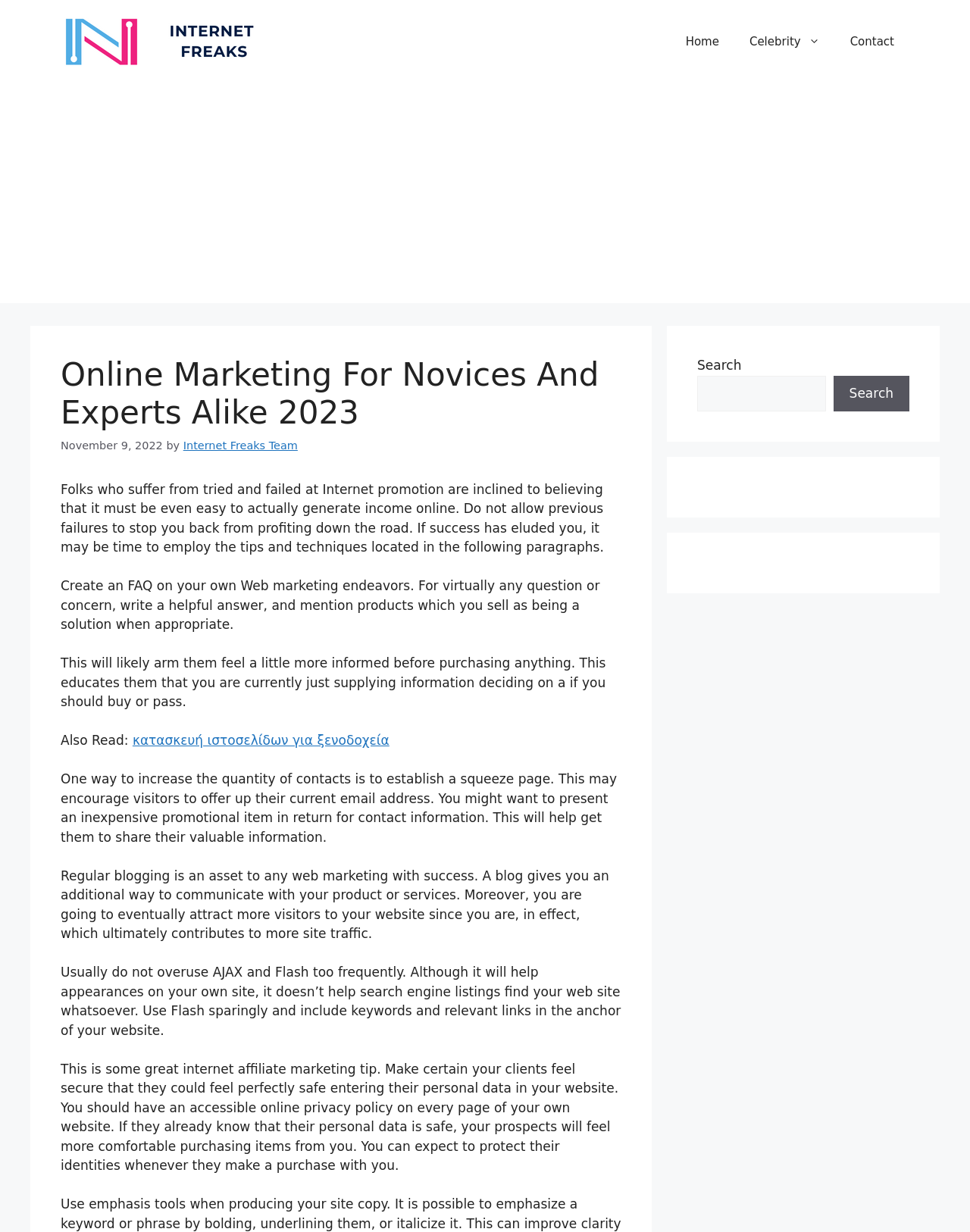Provide the bounding box coordinates of the HTML element this sentence describes: "κατασκευή ιστοσελίδων για ξενοδοχεία".

[0.137, 0.595, 0.401, 0.607]